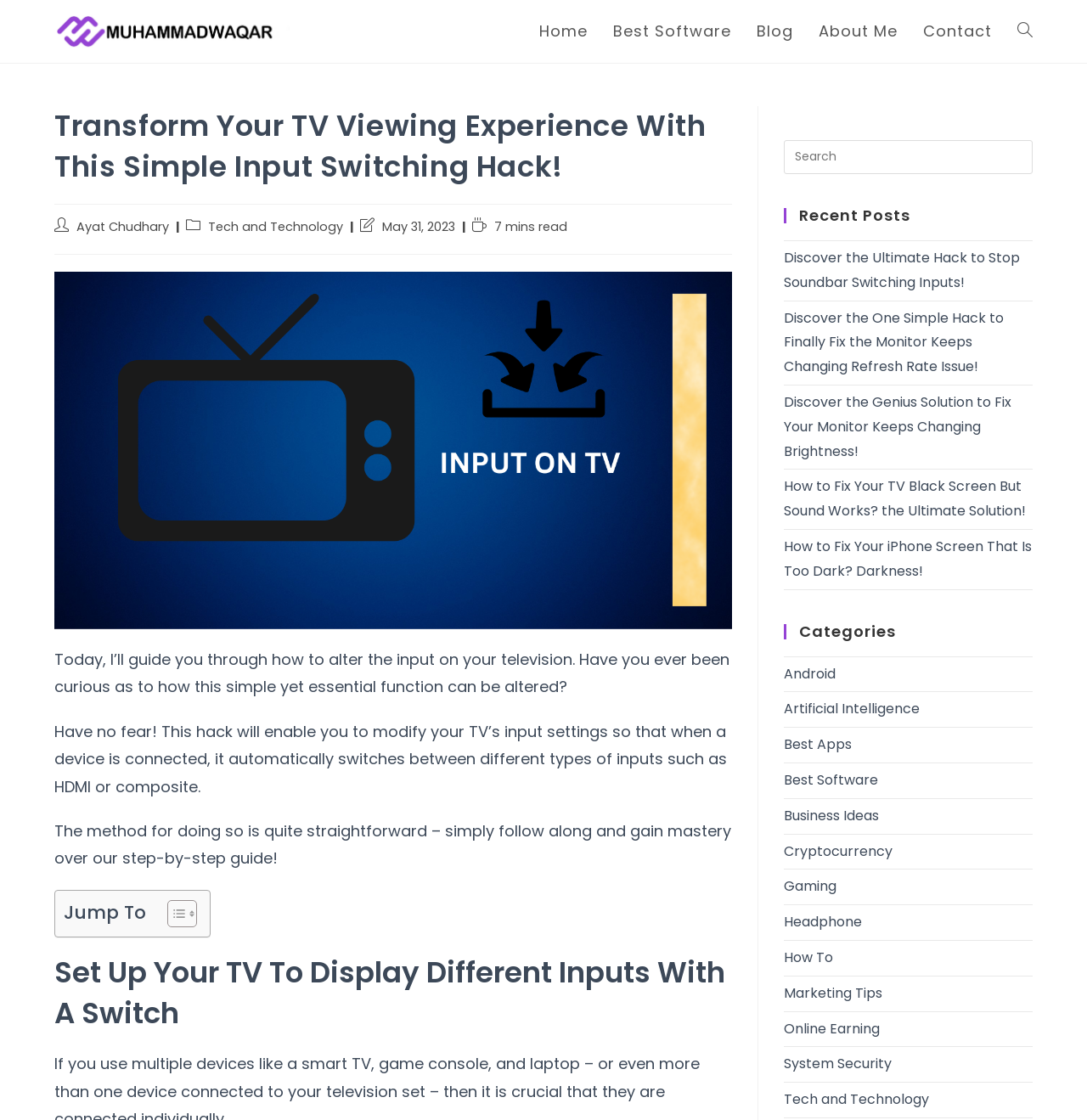Find the bounding box coordinates of the element I should click to carry out the following instruction: "Search this website".

[0.721, 0.125, 0.95, 0.155]